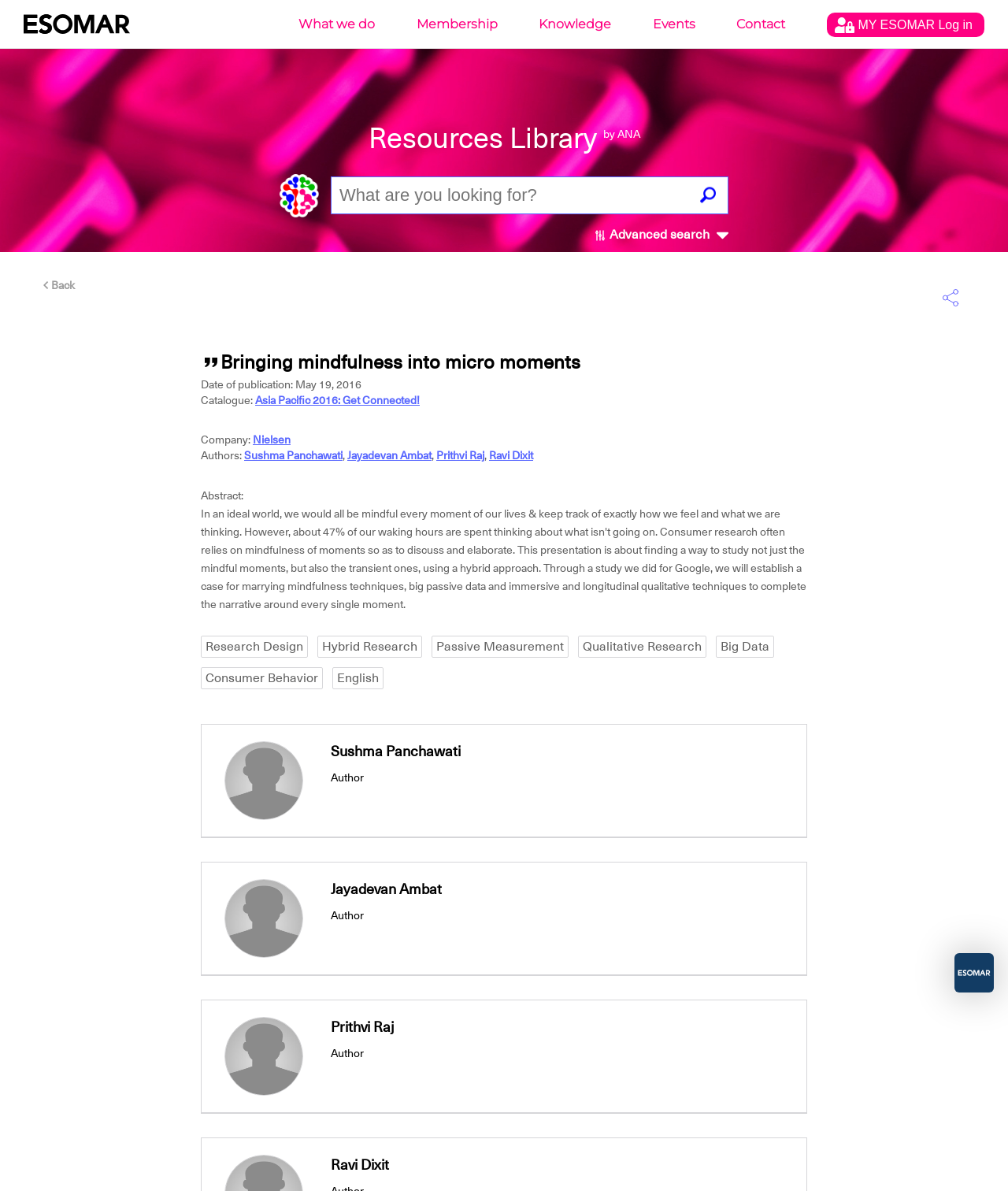Please find and report the bounding box coordinates of the element to click in order to perform the following action: "Share the resource". The coordinates should be expressed as four float numbers between 0 and 1, in the format [left, top, right, bottom].

[0.929, 0.241, 0.957, 0.261]